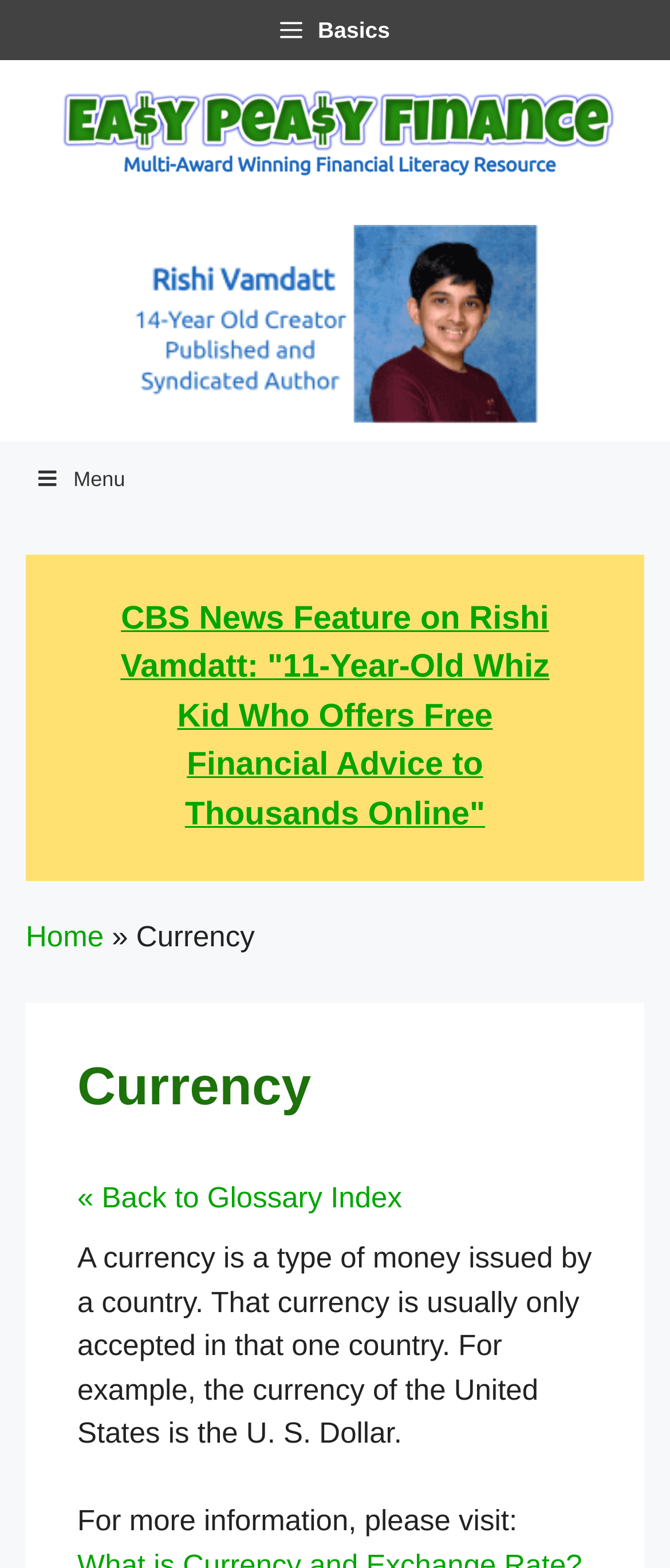With reference to the image, please provide a detailed answer to the following question: What is a currency?

I found the answer by reading the StaticText element with the text 'A currency is a type of money issued by a country. That currency is usually only accepted in that one country. For example, the currency of the United States is the U. S. Dollar.'. This text provides a definition of what a currency is.